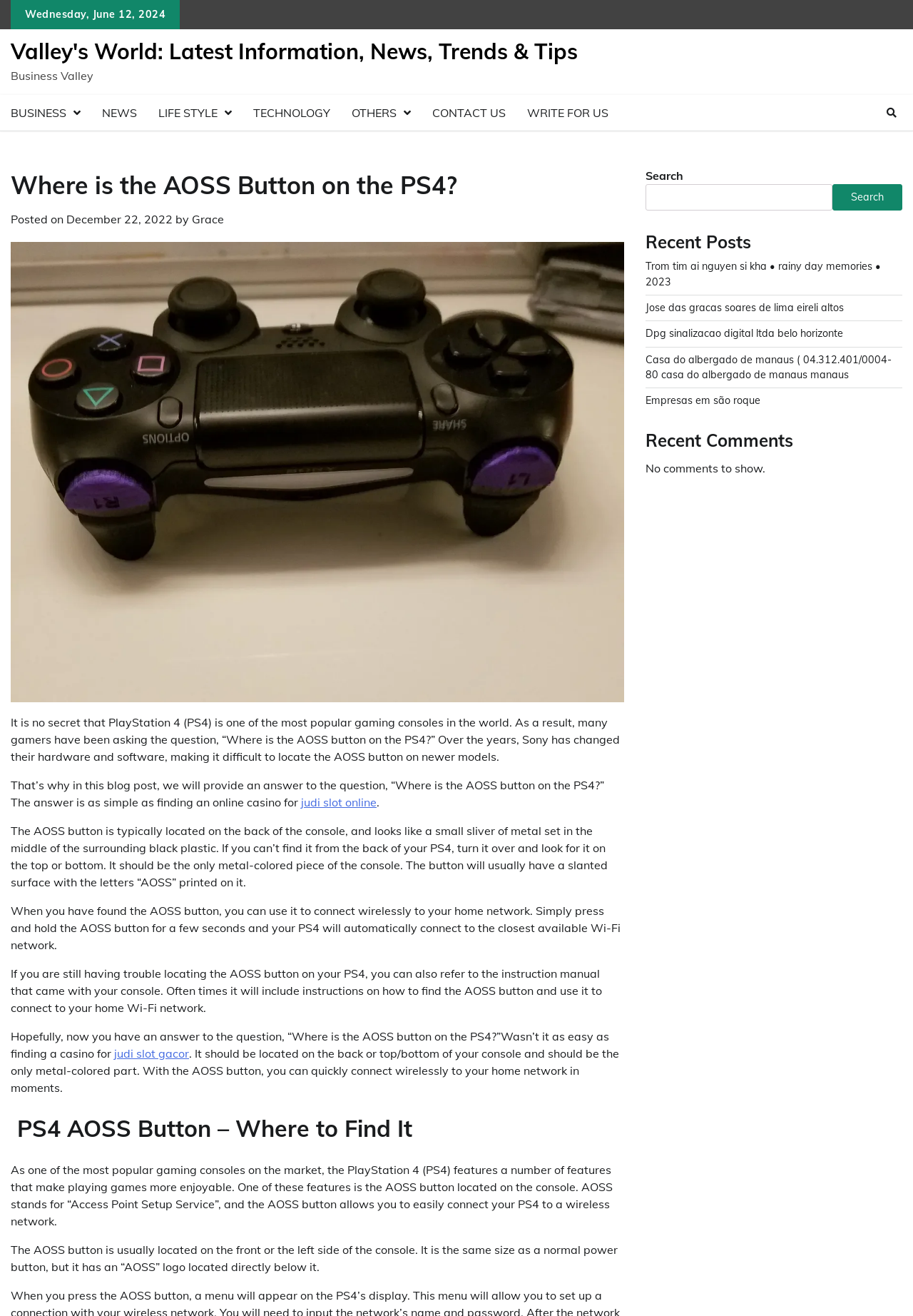Give a complete and precise description of the webpage's appearance.

This webpage is about finding the AOSS button on a PlayStation 4 (PS4) console. At the top, there is a header section with a title "Where is the AOSS Button on the PS4? - Valley's World: Latest Information, News, Trends & Tips" and a date "Wednesday, June 12, 2024". Below the header, there is a navigation menu with links to different categories such as "BUSINESS", "NEWS", "LIFE STYLE", "TECHNOLOGY", and "OTHERS". 

On the left side of the page, there is a main content section that discusses the AOSS button on the PS4. The article starts with an introduction to the PS4 and its popularity, followed by a question "Where is the AOSS button on the PS4?" The answer is provided, explaining that the AOSS button is typically located on the back of the console and looks like a small sliver of metal. The article also provides instructions on how to use the AOSS button to connect wirelessly to a home network.

The main content section is divided into several paragraphs, with links to external websites, such as online casinos, scattered throughout the text. There are also several headings, including "PS4 AOSS Button – Where to Find It", that break up the content into sections.

On the right side of the page, there is a complementary section that contains a search bar, a "Recent Posts" section with links to other articles, and a "Recent Comments" section that currently shows no comments.